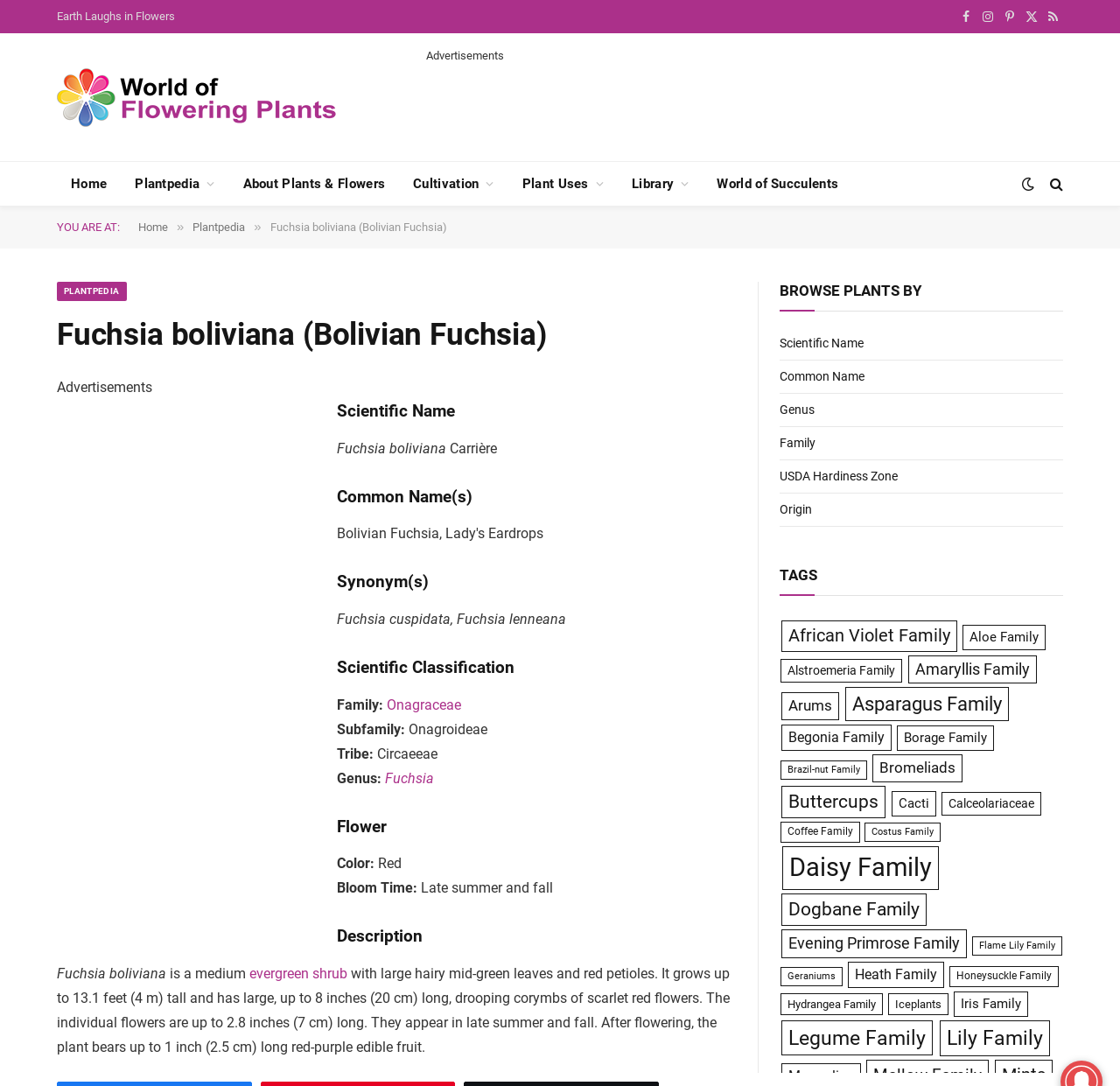Identify the bounding box coordinates of the specific part of the webpage to click to complete this instruction: "Go to Home".

[0.051, 0.149, 0.108, 0.189]